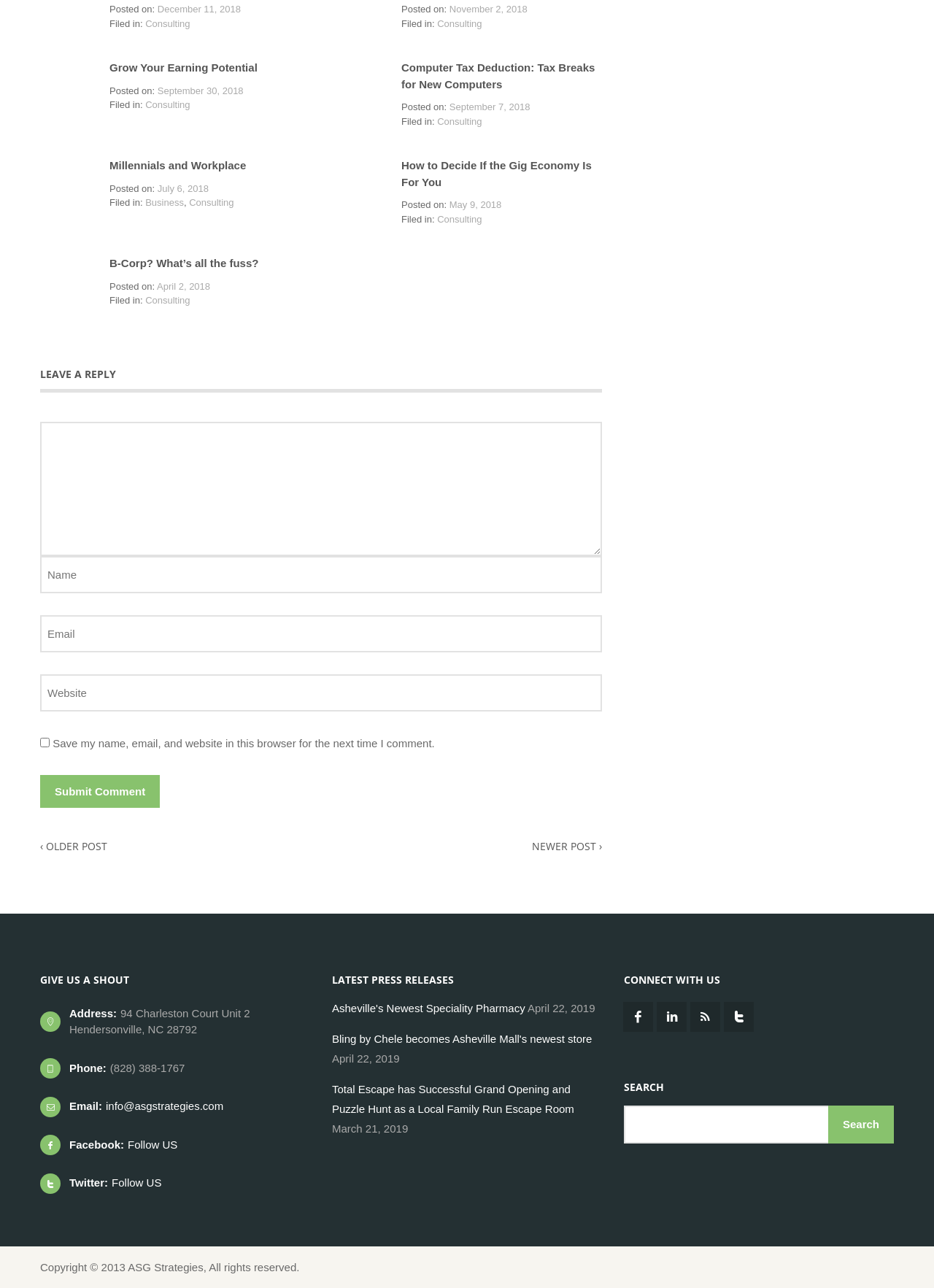From the element description Latest Press Releases, predict the bounding box coordinates of the UI element. The coordinates must be specified in the format (top-left x, top-left y, bottom-right x, bottom-right y) and should be within the 0 to 1 range.

[0.355, 0.755, 0.486, 0.766]